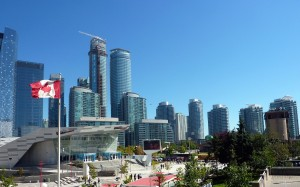Examine the image carefully and respond to the question with a detailed answer: 
What is waving in the foreground of the image?

The caption states that in the foreground, the Canadian flag waves proudly, symbolizing the city's national pride, which implies that the object waving in the foreground is the Canadian flag.